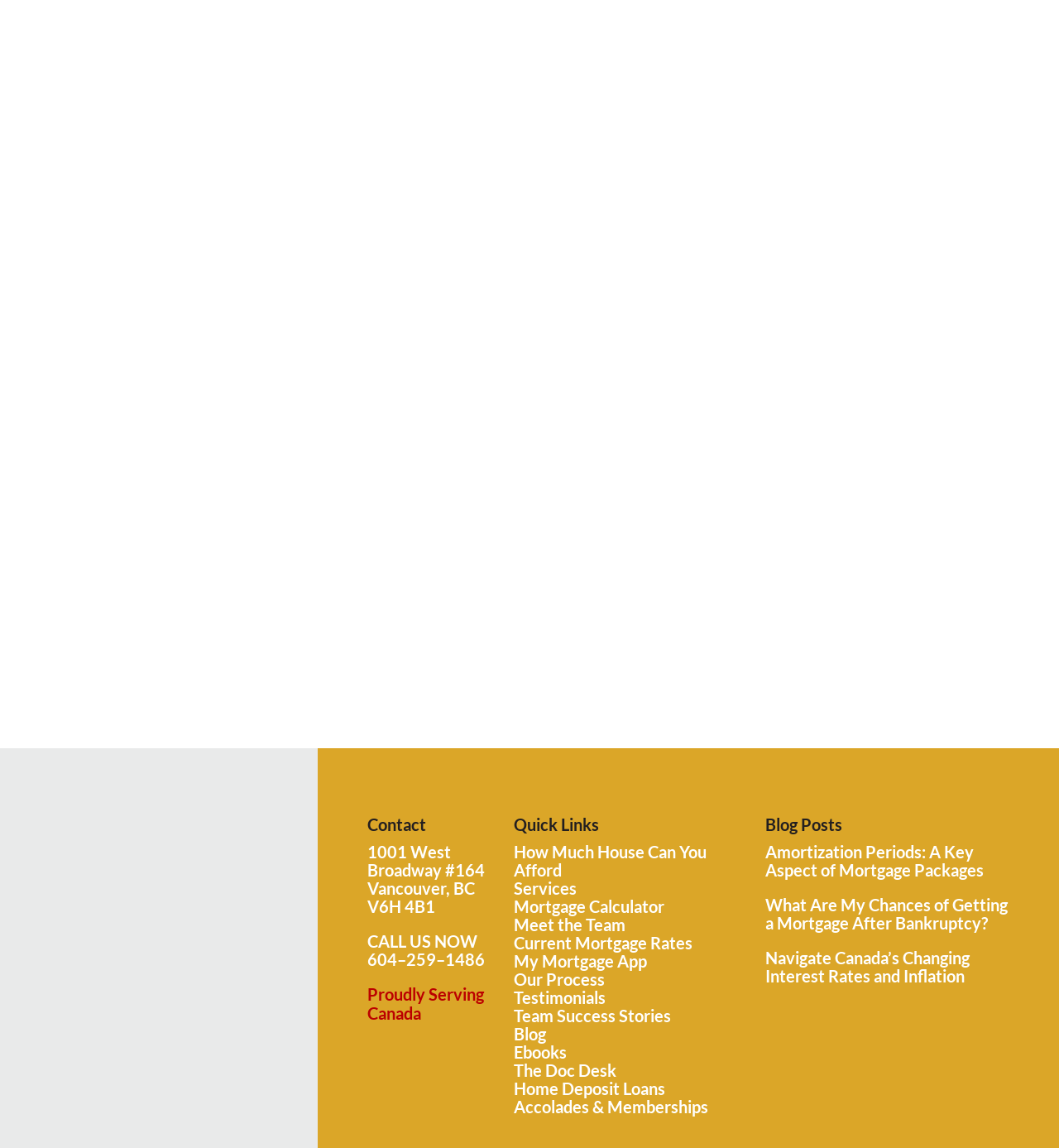What is the phone number to call?
Kindly offer a comprehensive and detailed response to the question.

I found the phone number by looking at the link element with the text '604–259–1486' which is located under the 'CALL US NOW' static text element. This suggests that the phone number to call is '604–259–1486'.